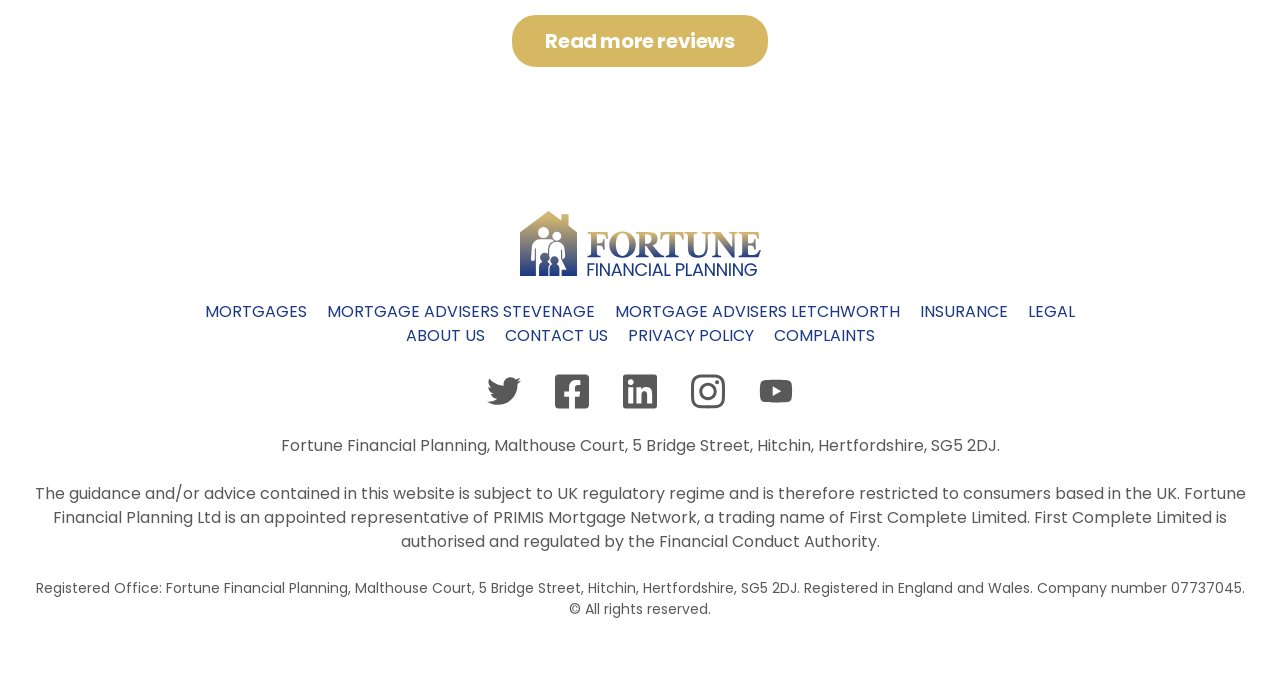Provide your answer in one word or a succinct phrase for the question: 
What is the social media platform with a bird logo?

twitter